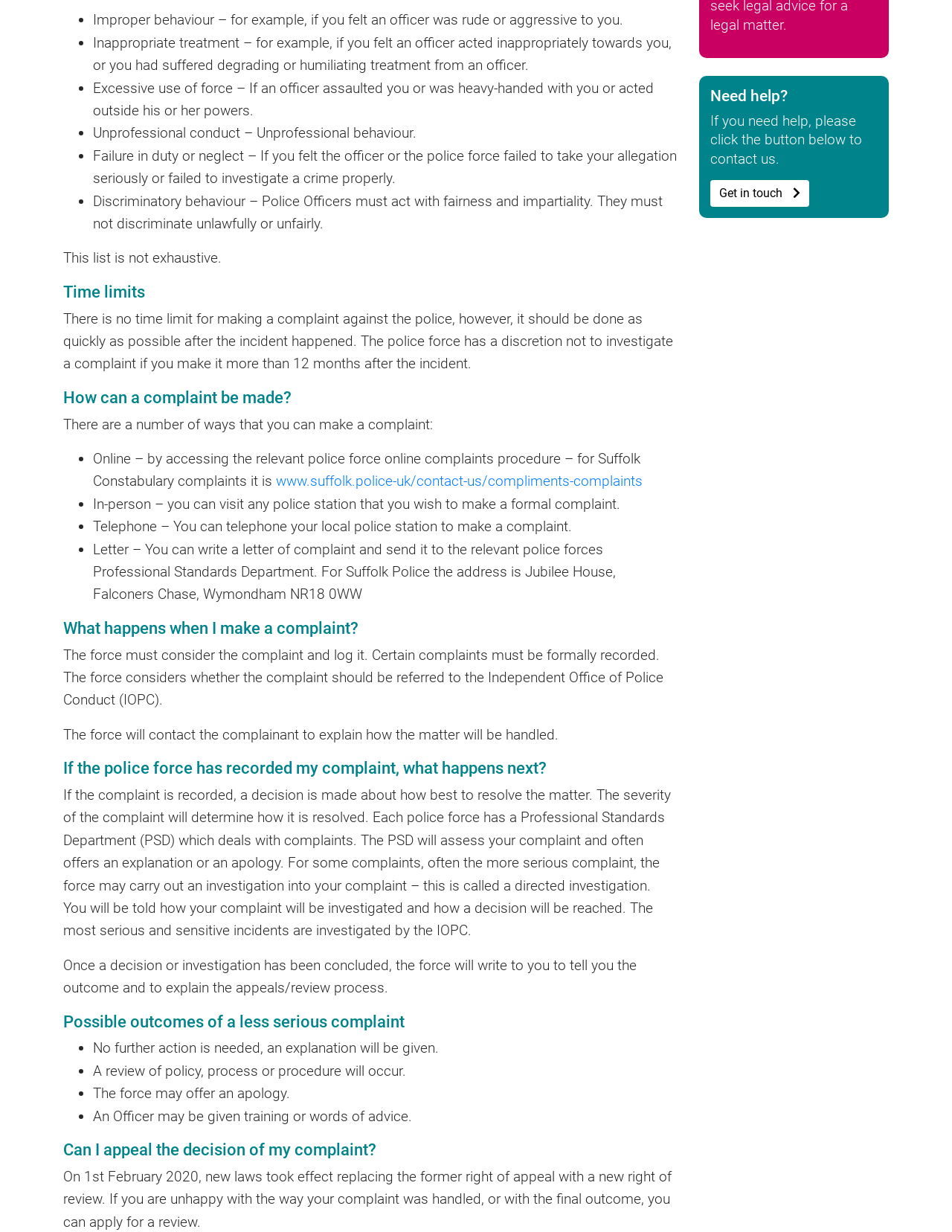Using the webpage screenshot, locate the HTML element that fits the following description and provide its bounding box: "Get in touch".

[0.746, 0.146, 0.85, 0.168]